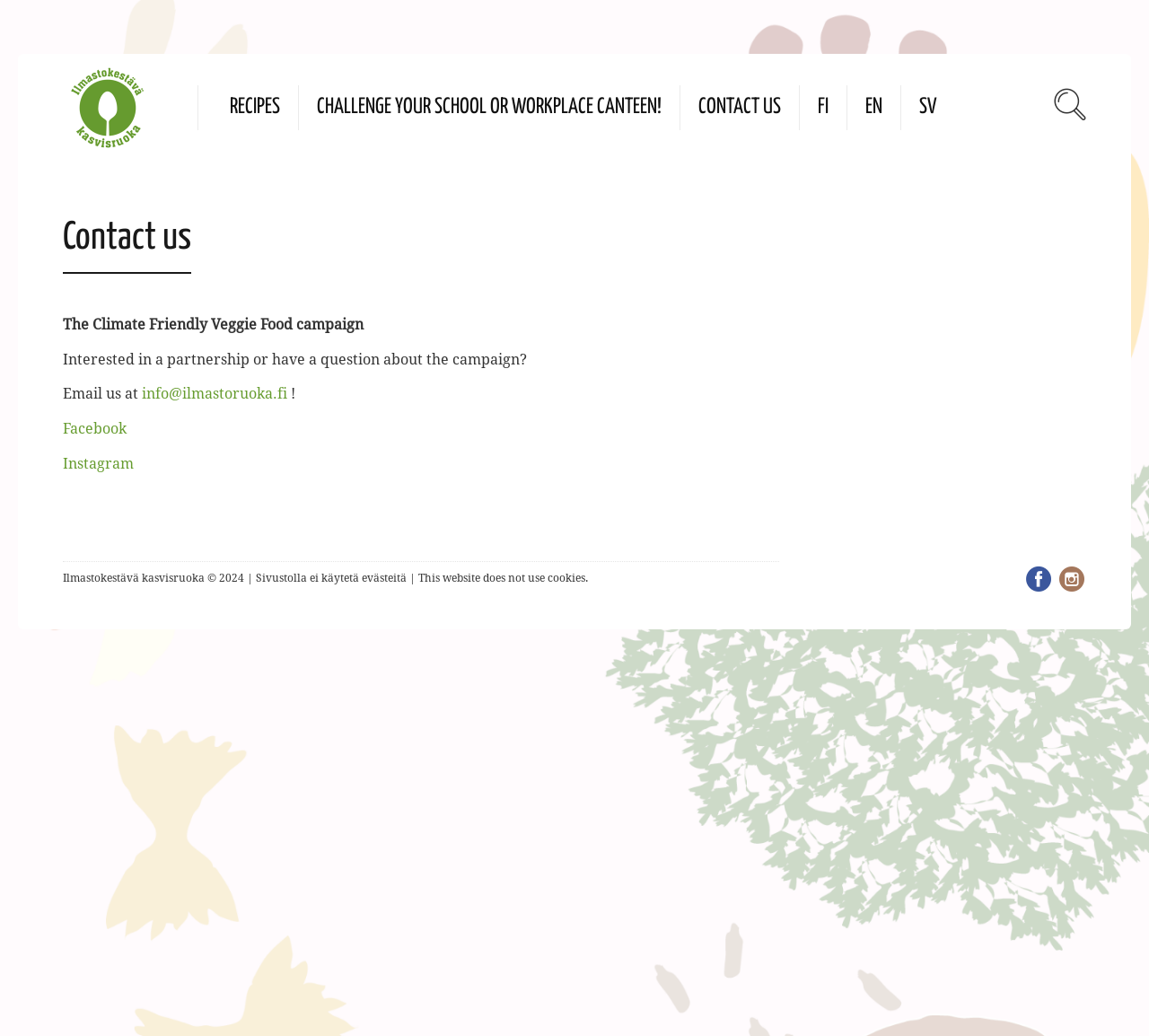Specify the bounding box coordinates of the element's area that should be clicked to execute the given instruction: "Contact us through the link". The coordinates should be four float numbers between 0 and 1, i.e., [left, top, right, bottom].

[0.608, 0.082, 0.68, 0.126]